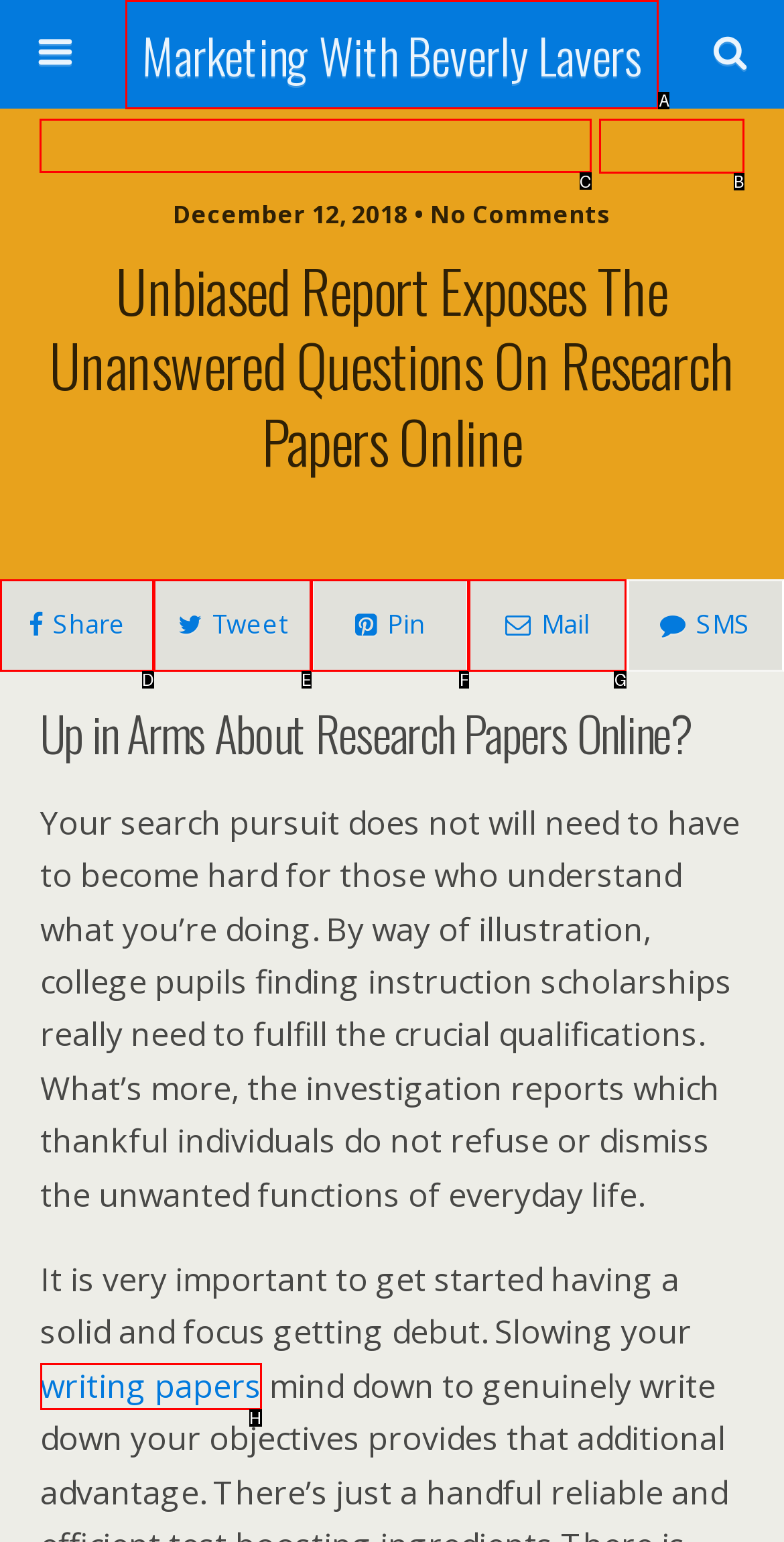What option should I click on to execute the task: Search this website? Give the letter from the available choices.

C